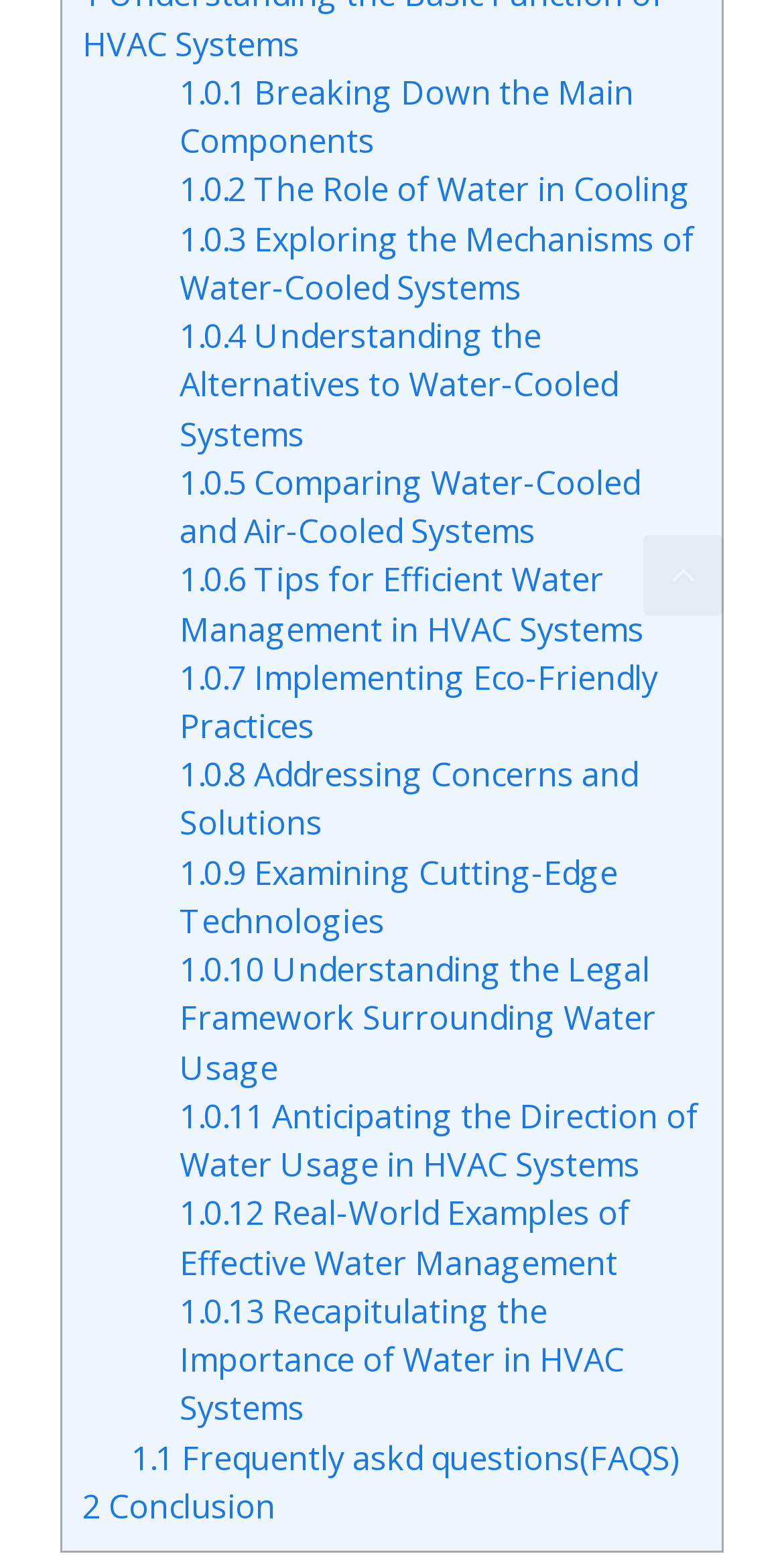Please indicate the bounding box coordinates of the element's region to be clicked to achieve the instruction: "Click on '1.0.1 Breaking Down the Main Components'". Provide the coordinates as four float numbers between 0 and 1, i.e., [left, top, right, bottom].

[0.229, 0.045, 0.809, 0.105]